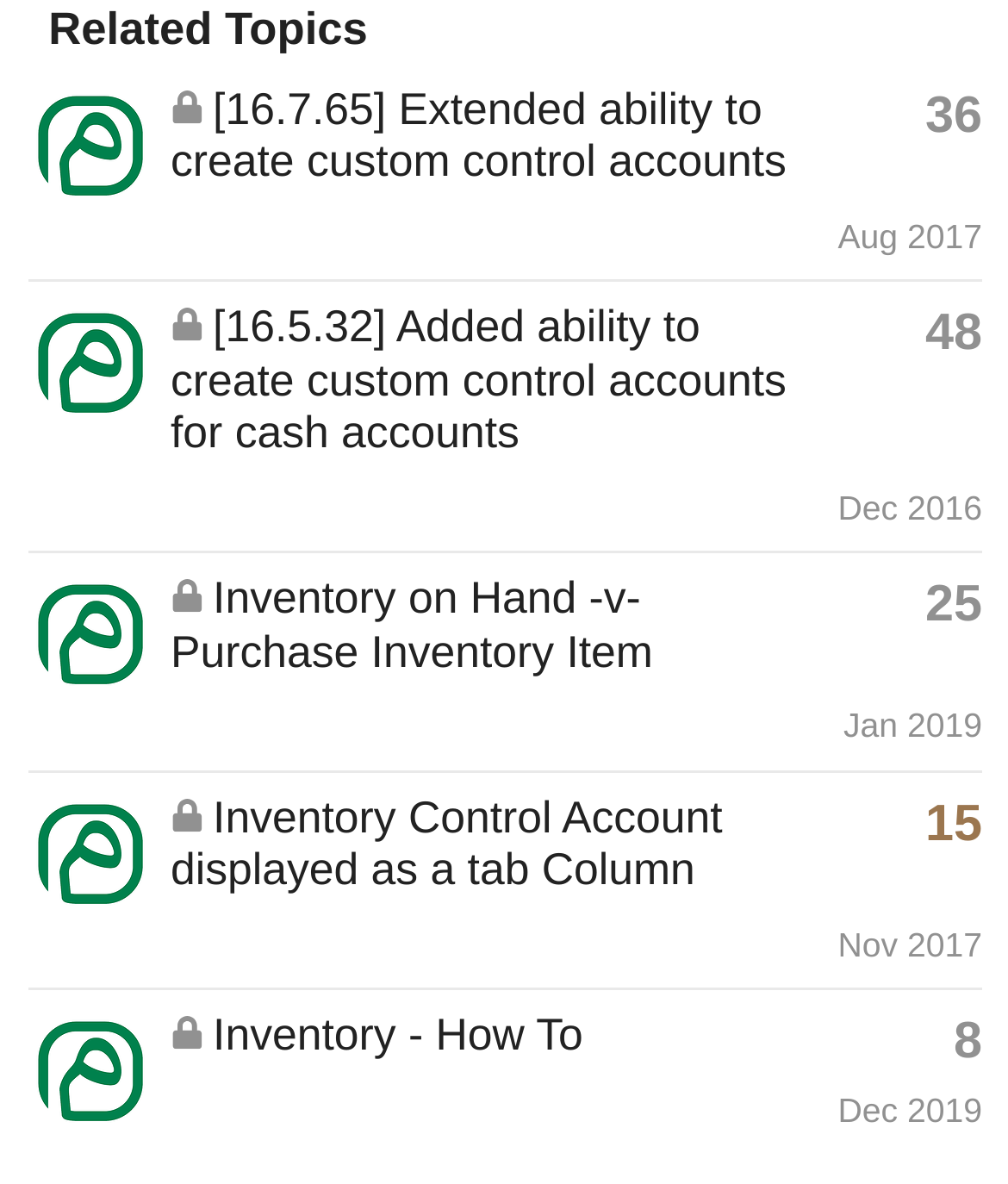How many replies does the topic 'Inventory on Hand -v- Purchase Inventory Item' have?
Please respond to the question with a detailed and thorough explanation.

I looked at the topic 'Inventory on Hand -v- Purchase Inventory Item' and found that it has 25 replies.